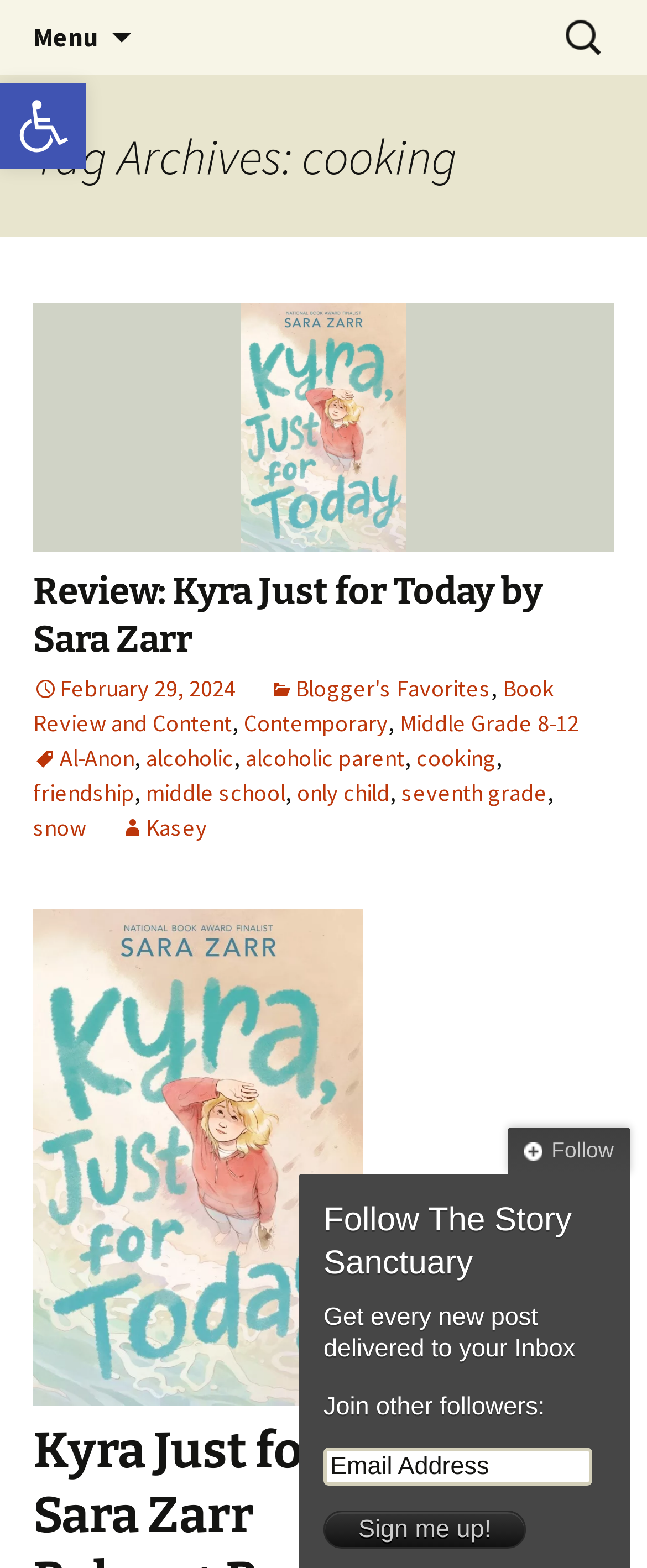Generate a thorough explanation of the webpage's elements.

The webpage is titled "cooking Archives - The Story Sanctuary" and appears to be a blog or review website. At the top, there is a heading that reads "The Story Sanctuary" followed by a subtitle "Helping readers find their perfect books." To the left of the title, there is a menu button and a search bar with a placeholder text "Search for:".

Below the title, there is a header section that displays the tag "Tag Archives: cooking". This section takes up most of the width of the page and contains a review of a book titled "Kyra Just for Today by Sara Zarr". The review includes a cover image of the book, a heading with the title and author, and several links to categories and tags such as "Contemporary", "Middle Grade 8-12", "alcoholic", "cooking", and "friendship".

To the right of the review, there is a figure with a link to the book cover image. Below the review, there is a section that allows users to follow the website and receive new posts via email. This section includes a heading "Follow The Story Sanctuary", a text box to enter an email address, and a "Sign me up!" button.

At the very bottom of the page, there is a button to open an accessibility toolbar with an image of a accessibility tools icon.